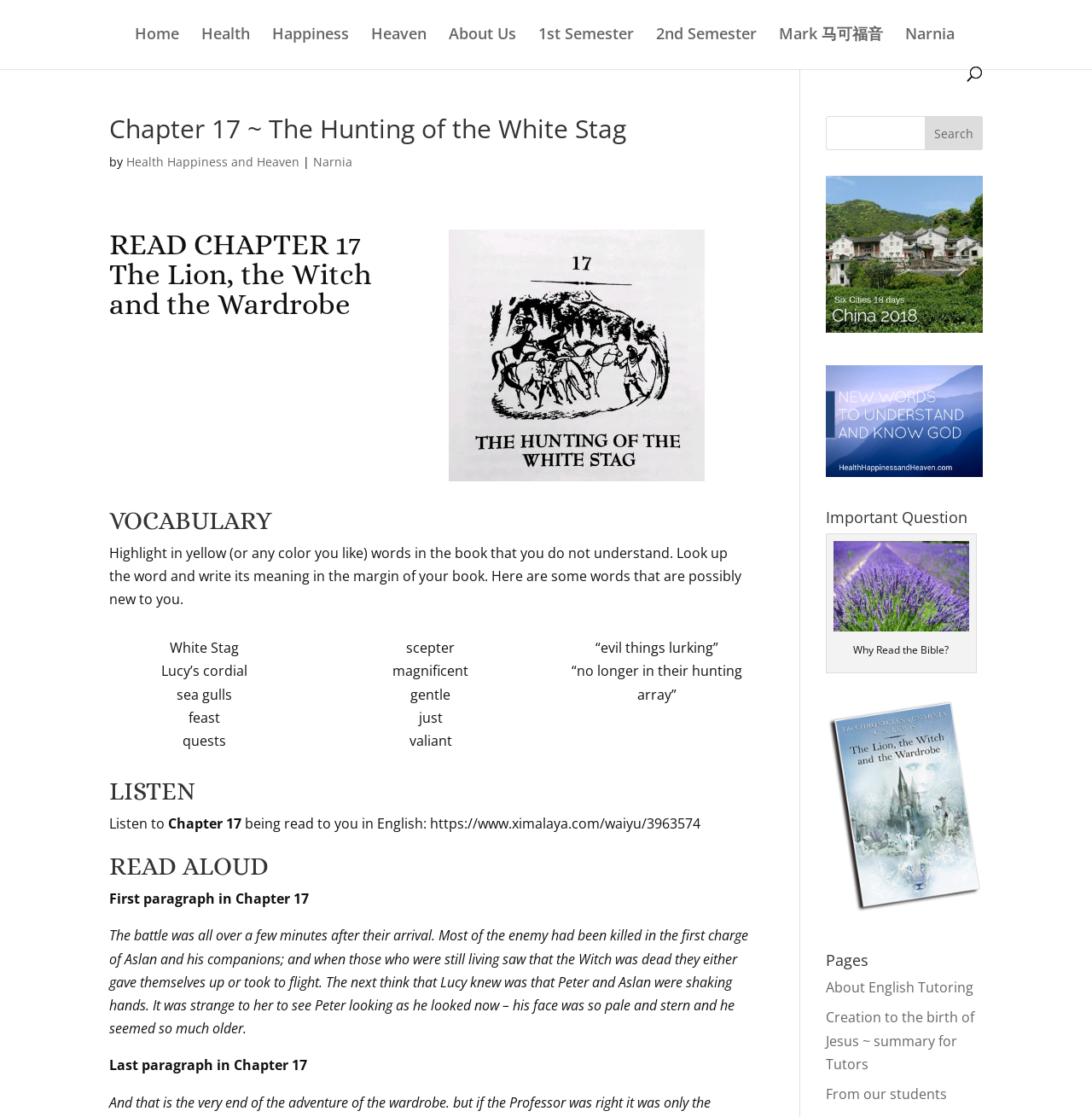Please identify the bounding box coordinates of the element's region that I should click in order to complete the following instruction: "Listen to Chapter 17 being read in English". The bounding box coordinates consist of four float numbers between 0 and 1, i.e., [left, top, right, bottom].

[0.221, 0.729, 0.641, 0.746]